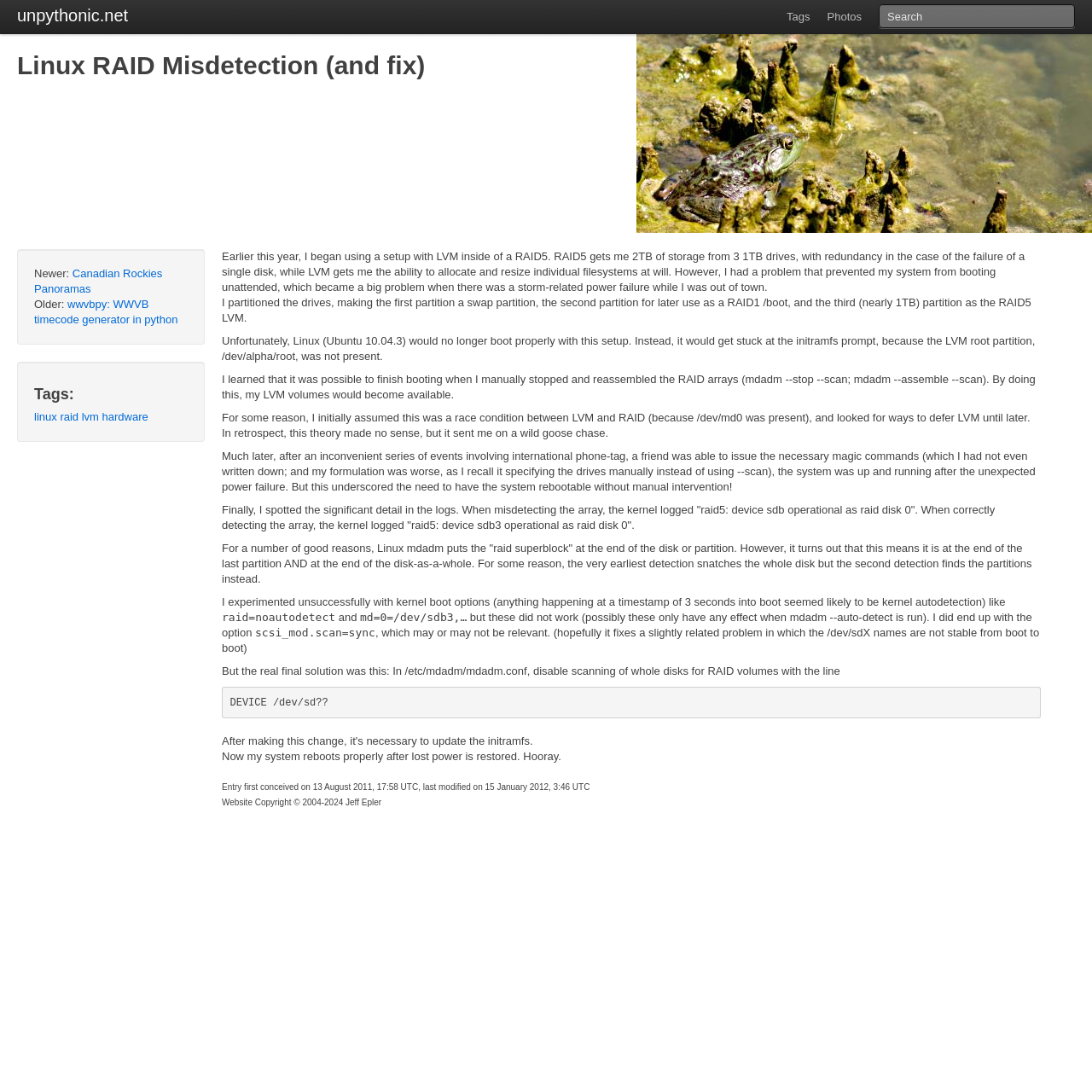From the screenshot, find the bounding box of the UI element matching this description: "Canadian Rockies Panoramas". Supply the bounding box coordinates in the form [left, top, right, bottom], each a float between 0 and 1.

[0.031, 0.245, 0.149, 0.27]